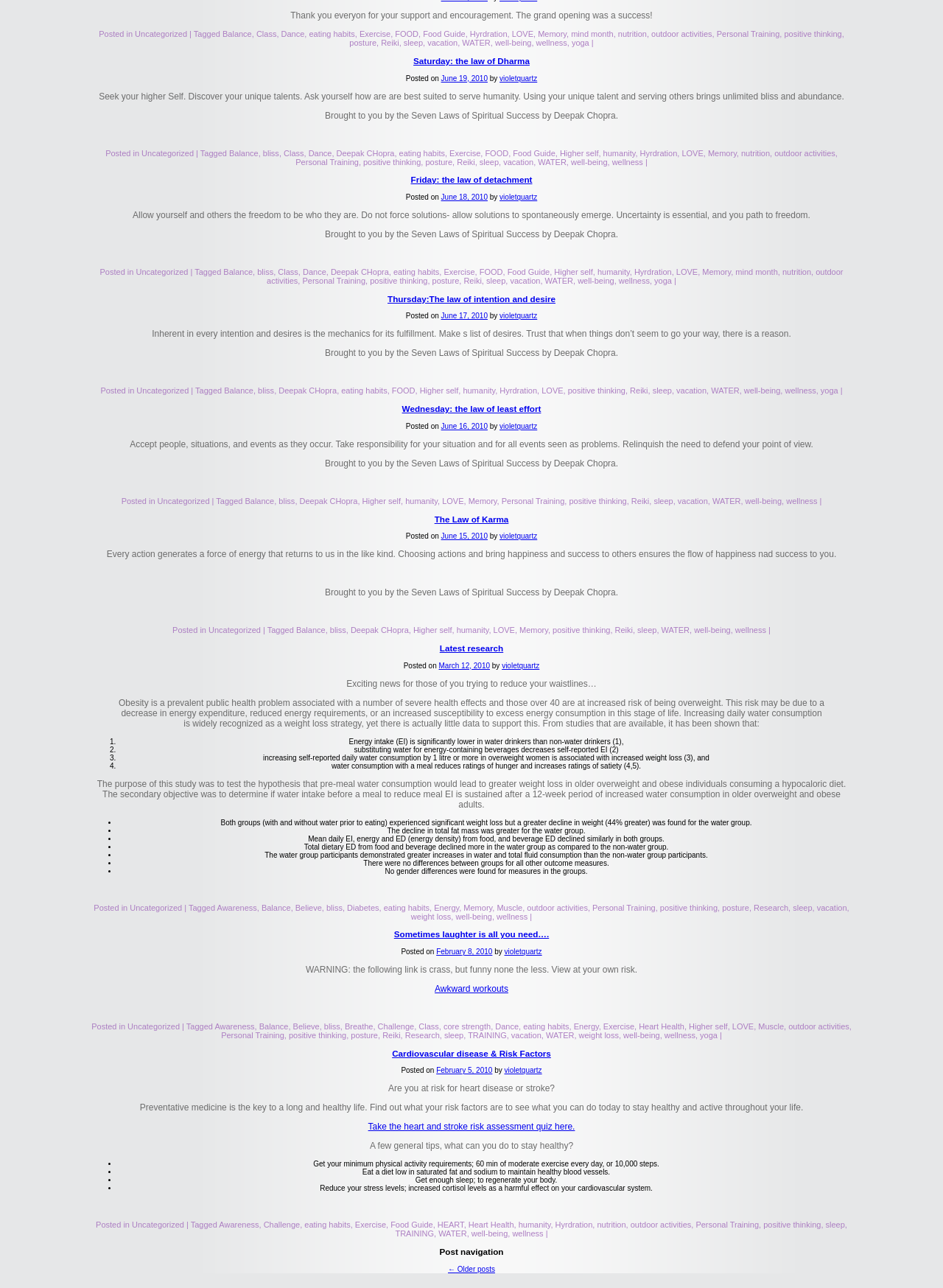Determine the bounding box for the UI element described here: "Challenge".

[0.279, 0.948, 0.318, 0.954]